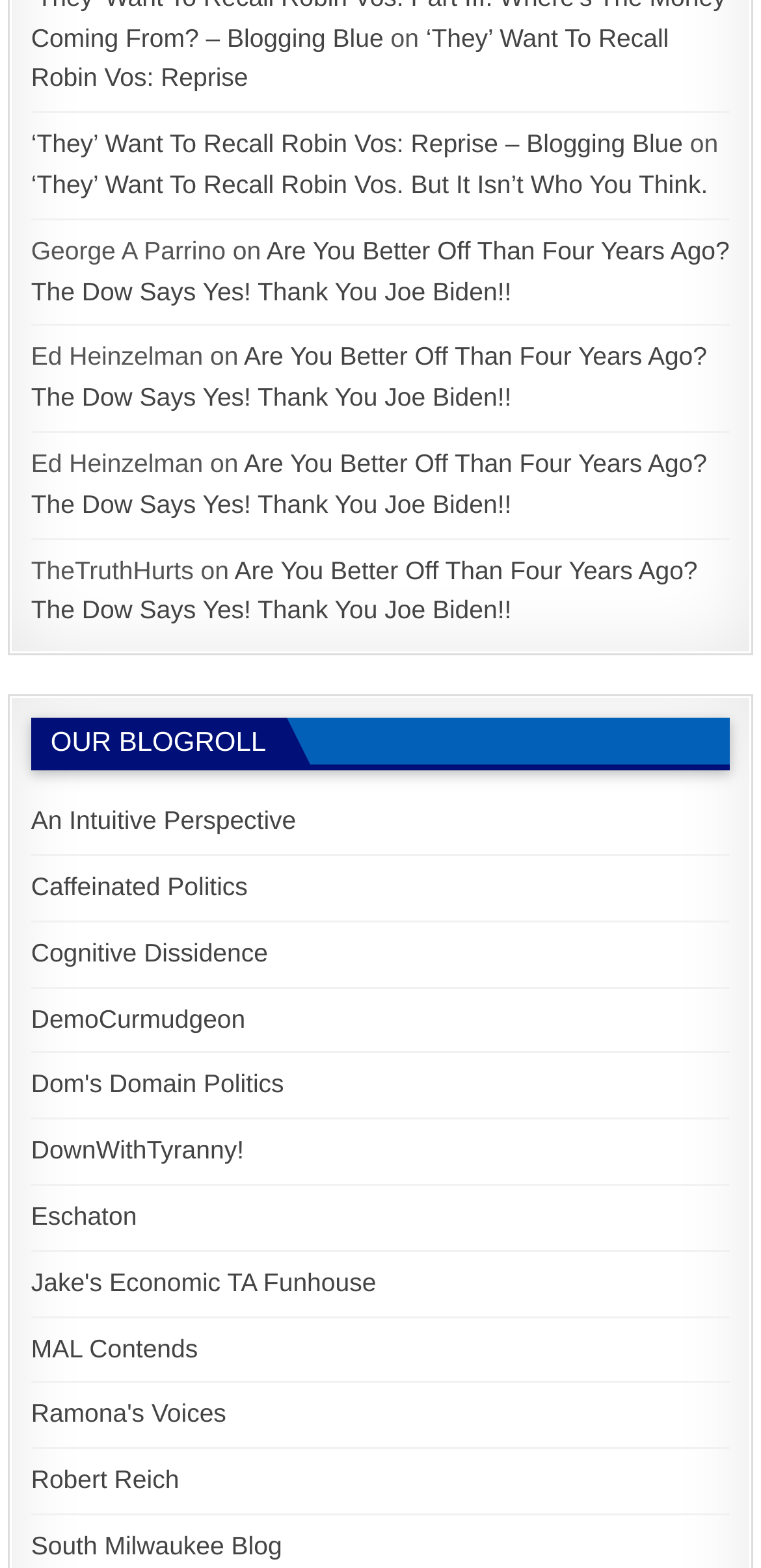How many blogs are listed under 'OUR BLOGROLL'?
Carefully analyze the image and provide a thorough answer to the question.

The number of blogs listed under 'OUR BLOGROLL' can be counted by looking at the link elements that are children of the heading element with the text 'OUR BLOGROLL'. There are 15 link elements in total.